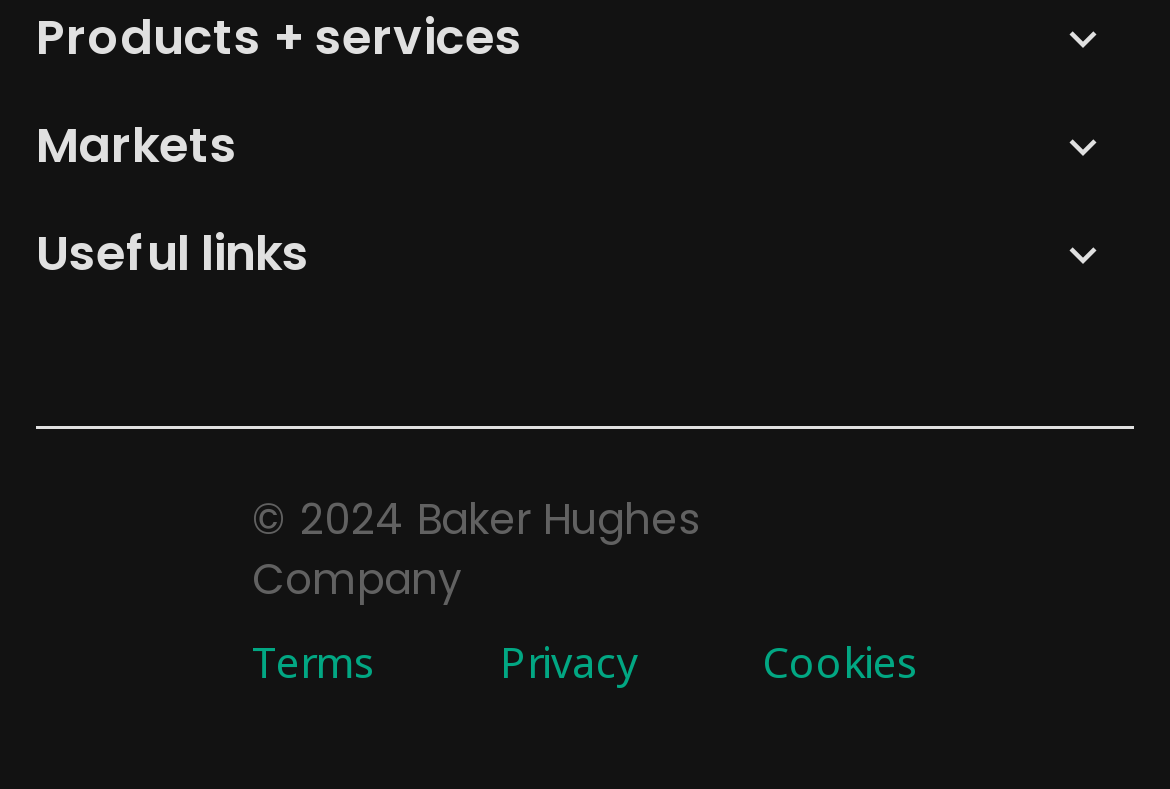Locate the bounding box of the UI element based on this description: "Bulk Order". Provide four float numbers between 0 and 1 as [left, top, right, bottom].

[0.031, 0.534, 0.949, 0.61]